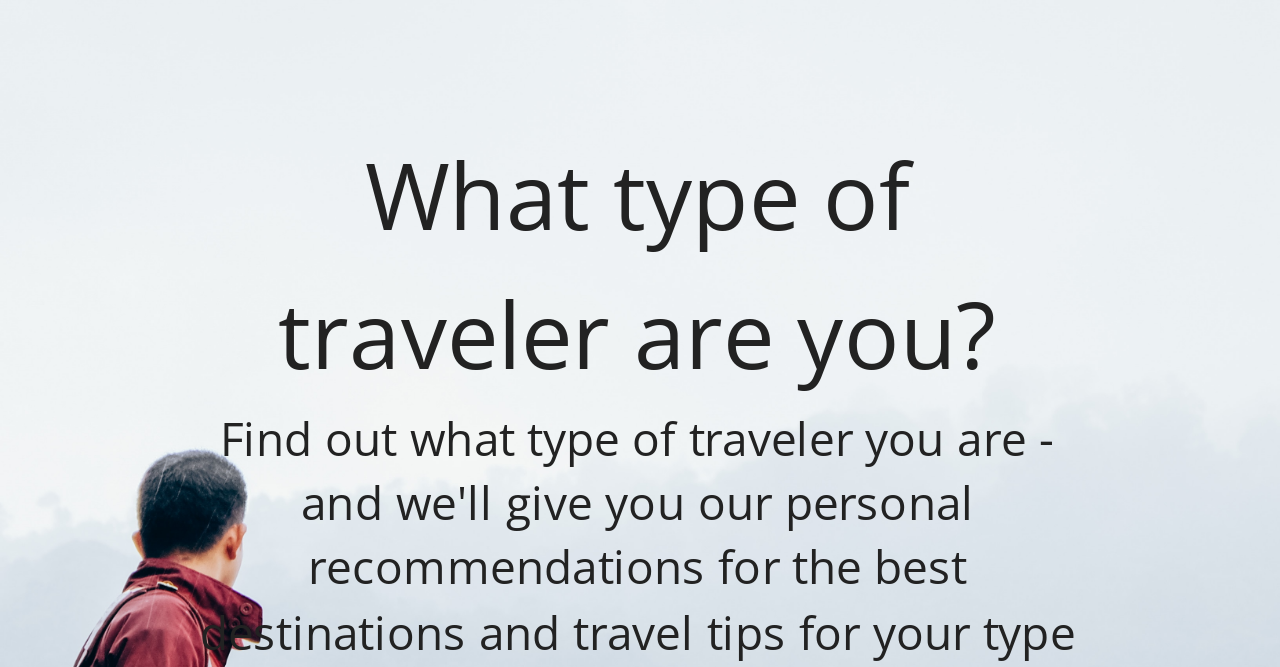Determine the bounding box for the HTML element described here: "Trav". The coordinates should be given as [left, top, right, bottom] with each number being a float between 0 and 1.

[0.119, 0.635, 0.148, 0.662]